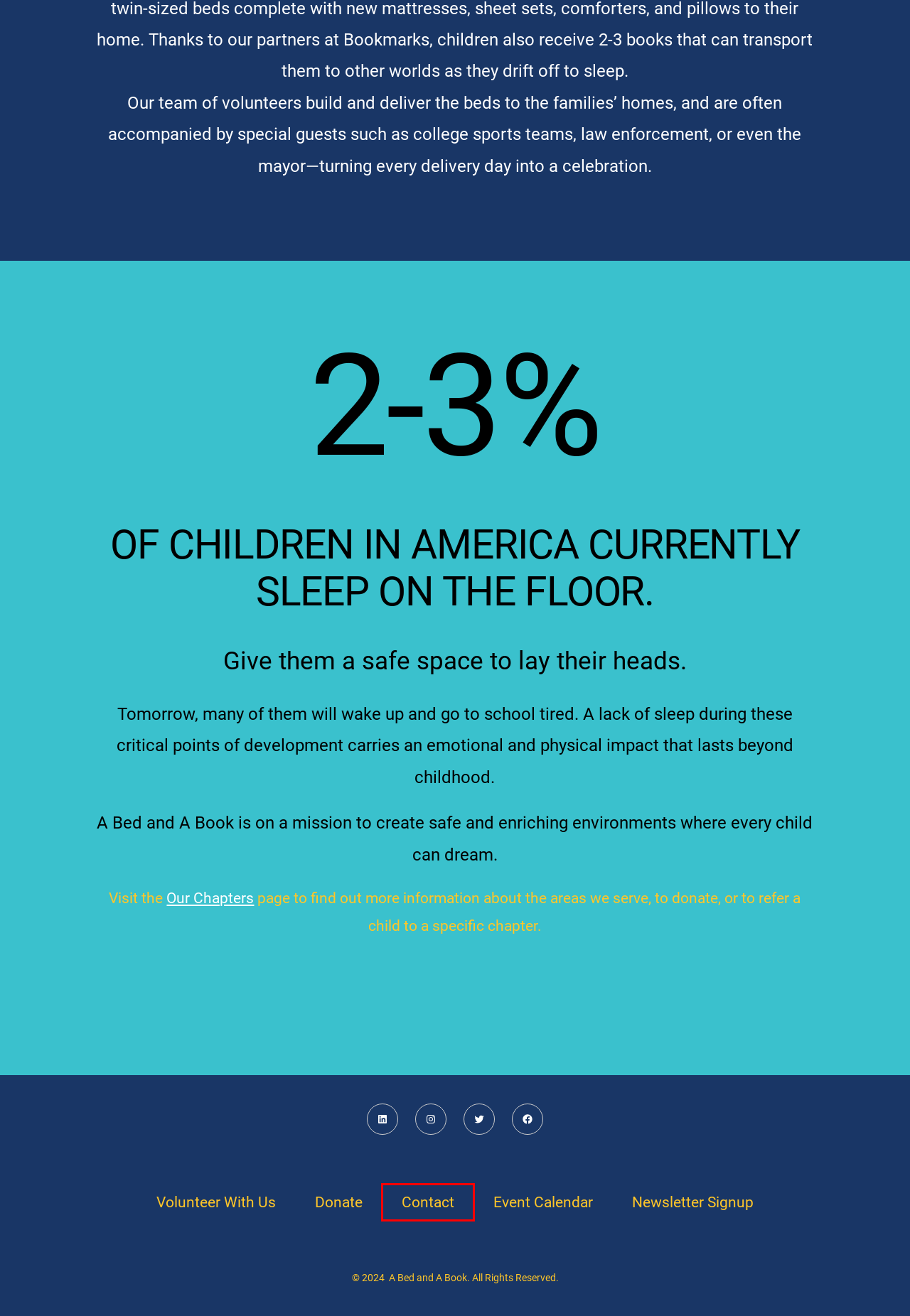Given a screenshot of a webpage with a red bounding box around an element, choose the most appropriate webpage description for the new page displayed after clicking the element within the bounding box. Here are the candidates:
A. How to Qualify – A Bed and A Book, Winston-Salem, NC
B. Donate – A Bed and A Book, Winston-Salem, NC
C. A Bed and A Book
D. Events from June 19 – October 4 – A Bed and A Book, Winston-Salem, NC
E. Contact – A Bed and A Book, Winston-Salem, NC
F. Volunteer – A Bed and A Book, Winston-Salem, NC
G. About Us – A Bed and A Book, Winston-Salem, NC
H. Our Chapters – A Bed and A Book, Winston-Salem, NC

E